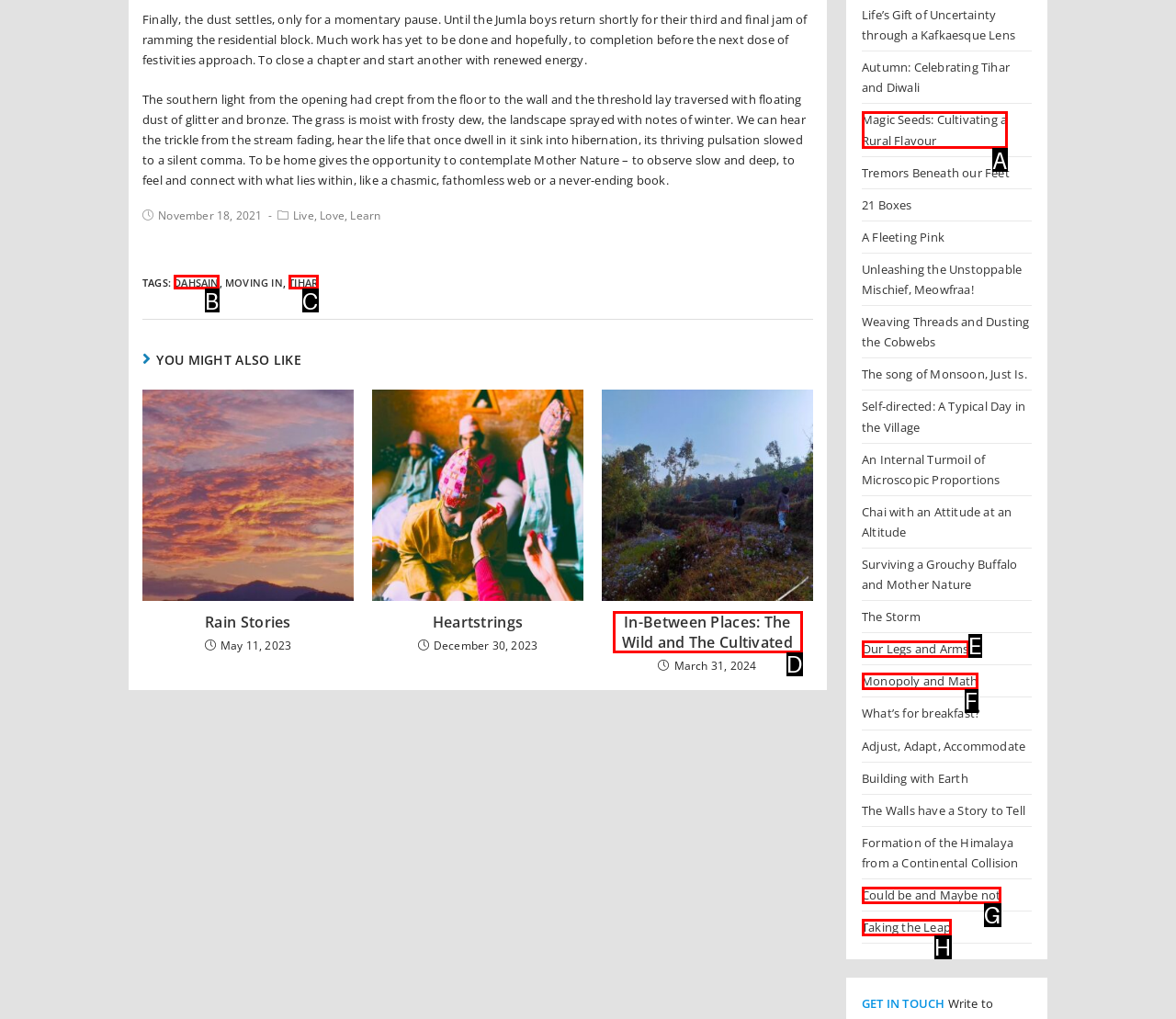Choose the correct UI element to click for this task: Explore the link 'DAHSAIN' Answer using the letter from the given choices.

B